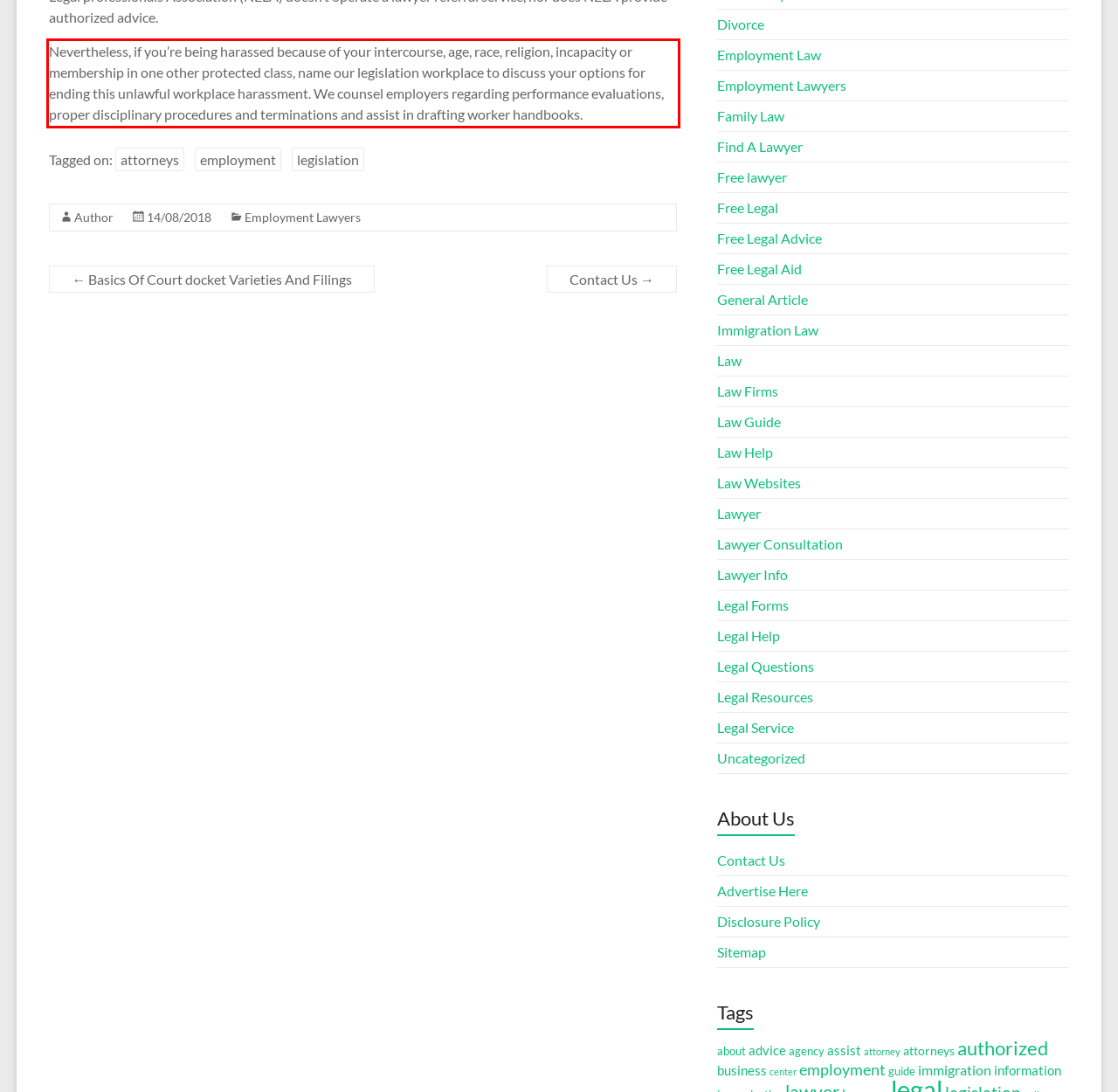In the given screenshot, locate the red bounding box and extract the text content from within it.

Nevertheless, if you’re being harassed because of your intercourse, age, race, religion, incapacity or membership in one other protected class, name our legislation workplace to discuss your options for ending this unlawful workplace harassment. We counsel employers regarding performance evaluations, proper disciplinary procedures and terminations and assist in drafting worker handbooks.